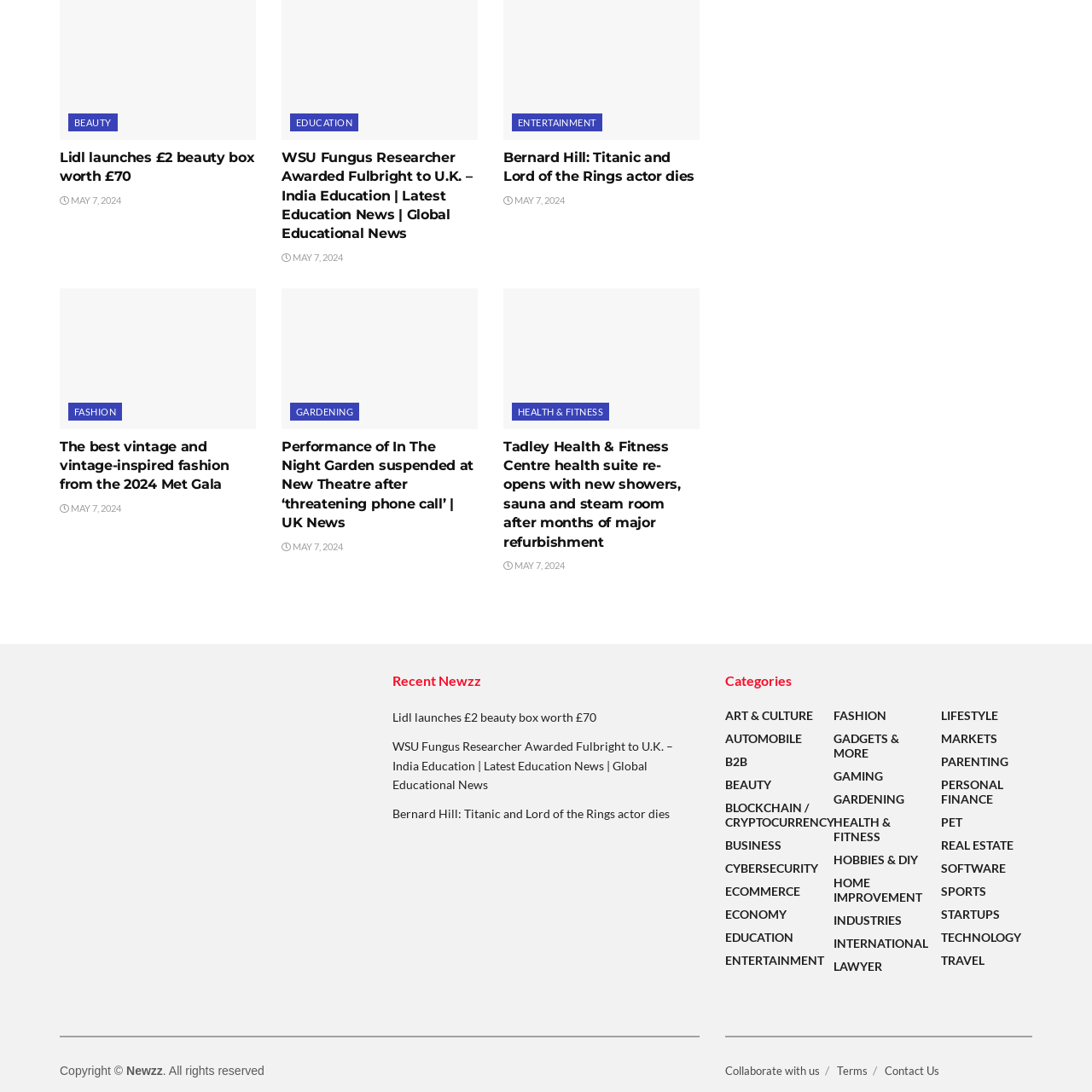Provide a single word or phrase to answer the given question: 
What is the date of the articles on the webpage?

MAY 7, 2024